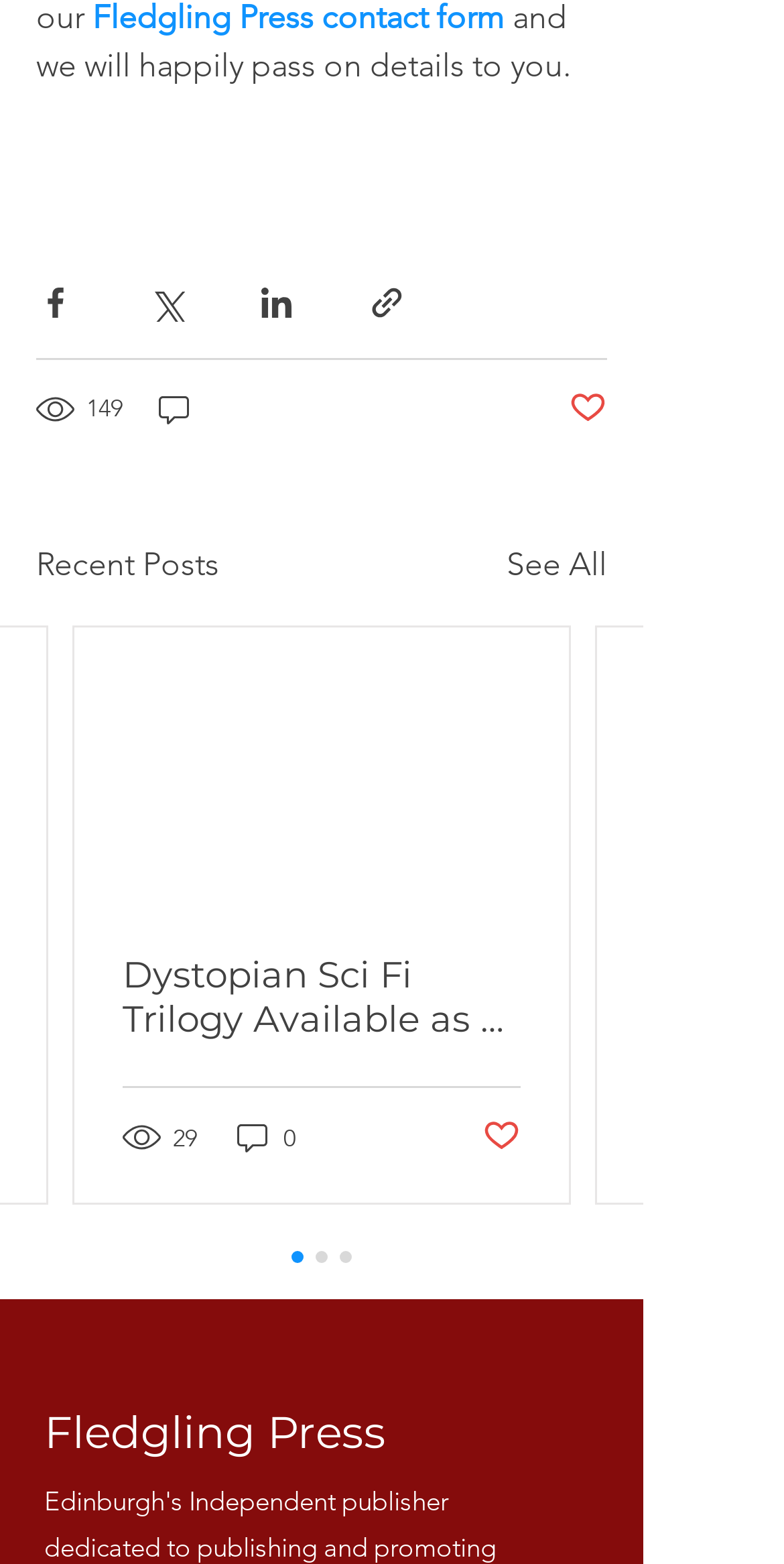Observe the image and answer the following question in detail: How many social media sharing options are available?

I counted the number of social media sharing buttons, which are 'Share via Facebook', 'Share via Twitter', 'Share via LinkedIn', and 'Share via link', and found that there are 4 options.